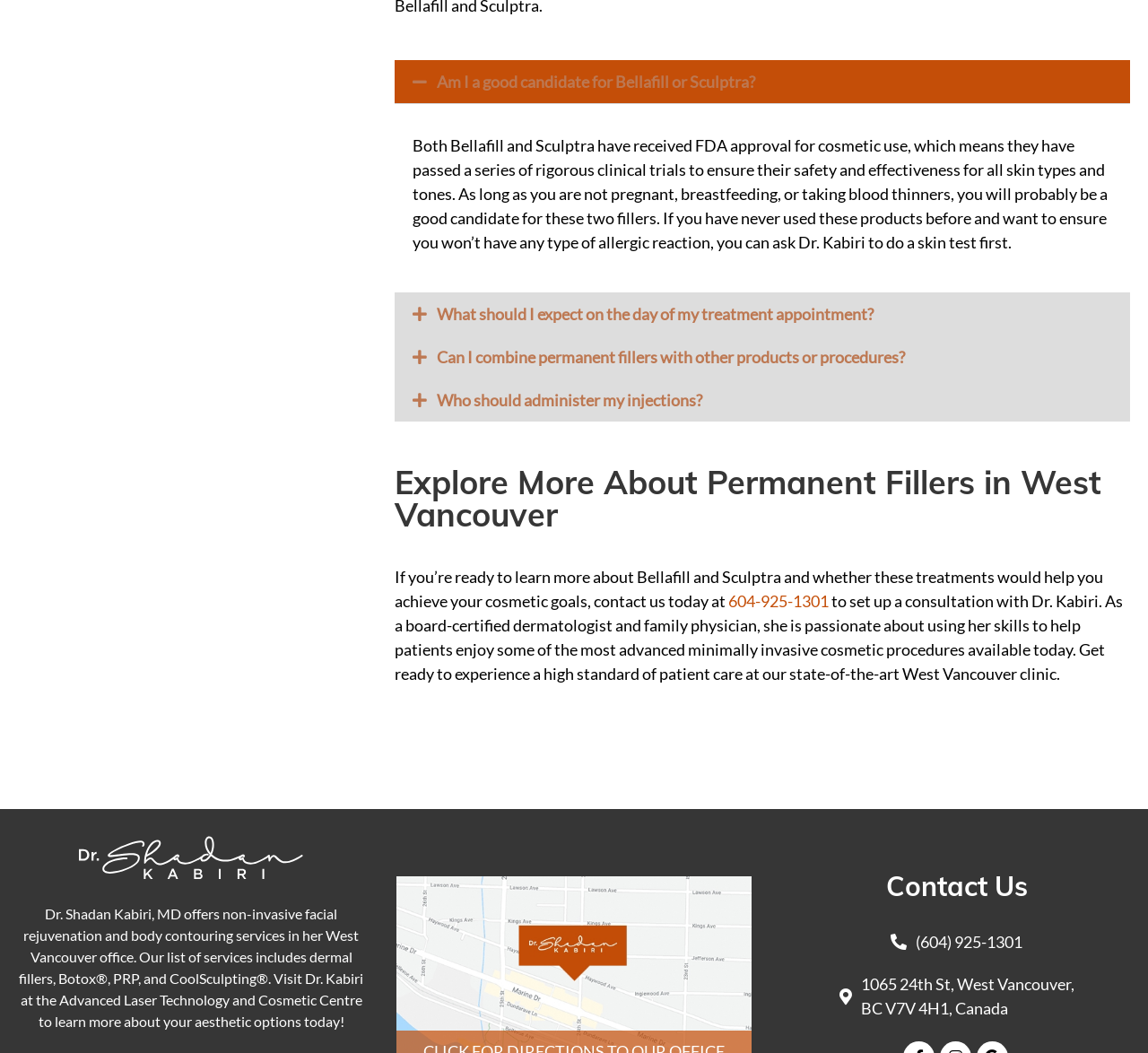Please indicate the bounding box coordinates of the element's region to be clicked to achieve the instruction: "Click the 'Am I a good candidate for Bellafill or Sculptra?' button". Provide the coordinates as four float numbers between 0 and 1, i.e., [left, top, right, bottom].

[0.344, 0.057, 0.984, 0.098]